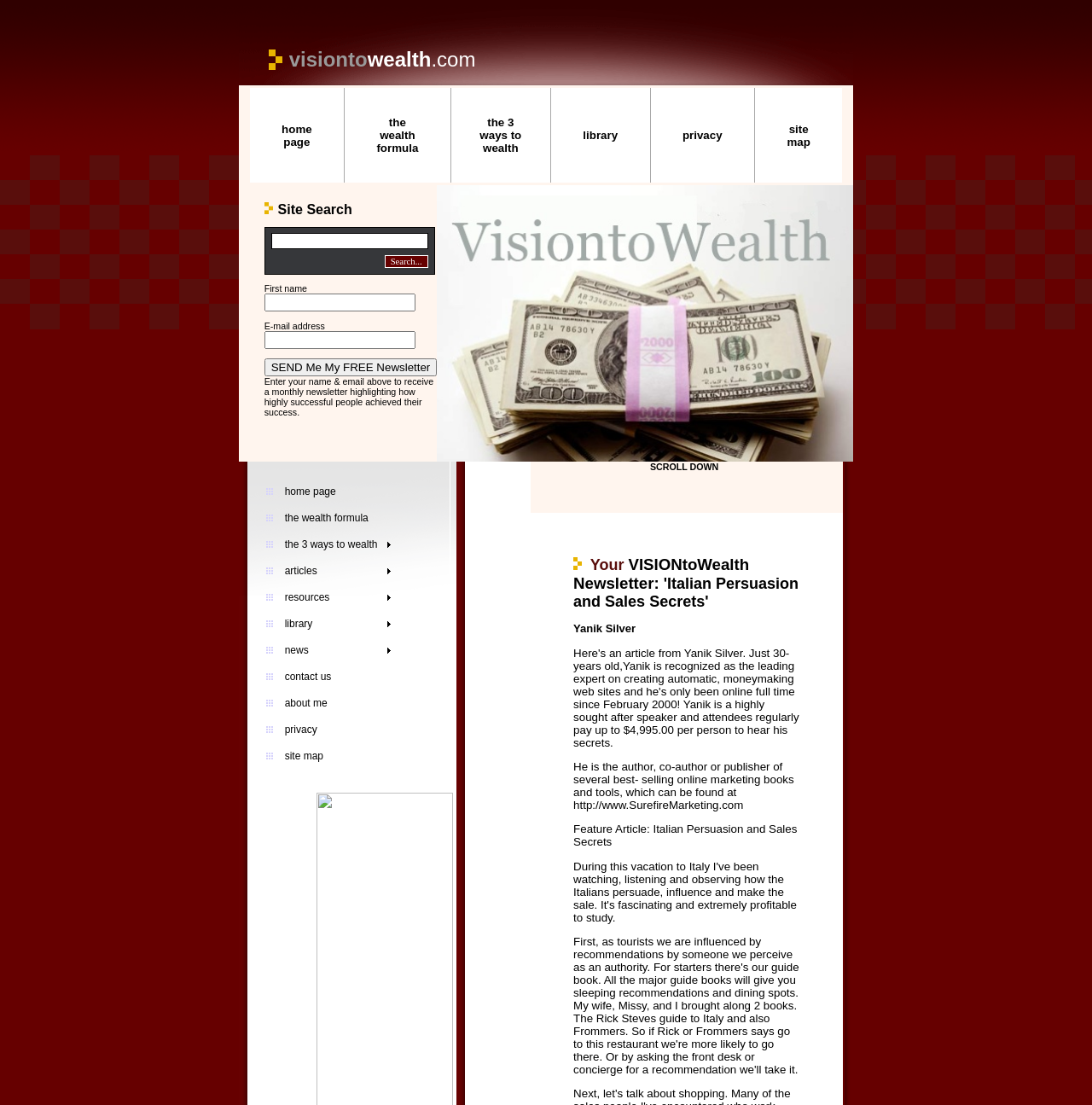Identify the bounding box coordinates for the region of the element that should be clicked to carry out the instruction: "Enter your first name". The bounding box coordinates should be four float numbers between 0 and 1, i.e., [left, top, right, bottom].

[0.242, 0.266, 0.38, 0.282]